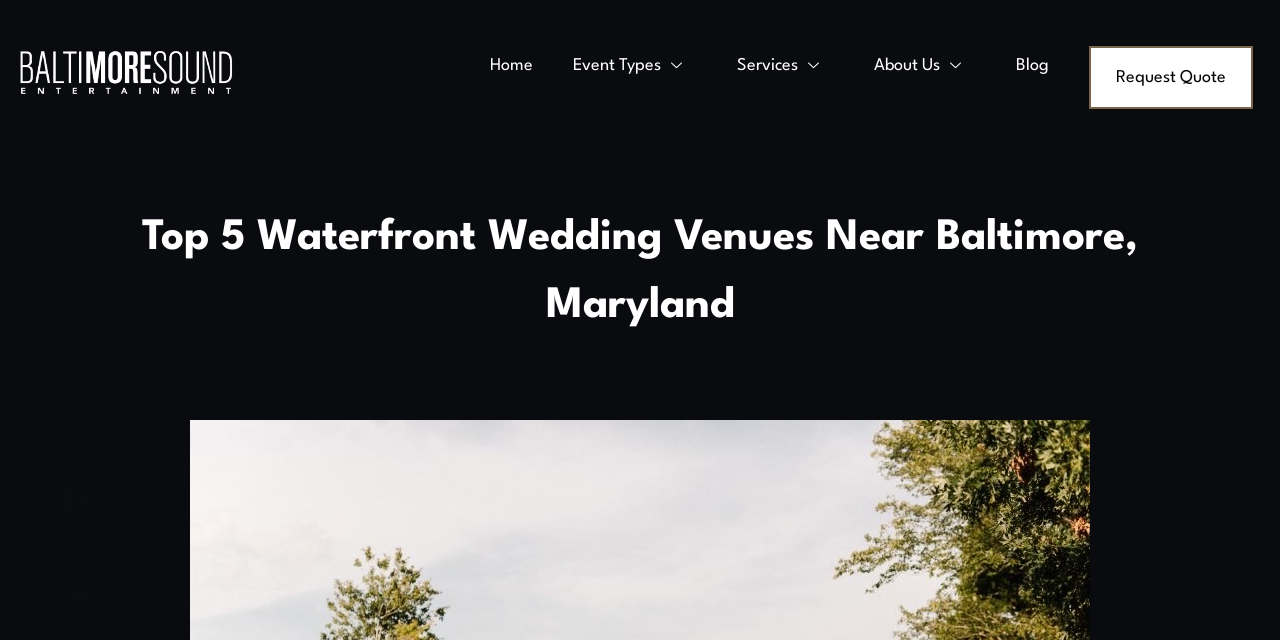How many navigation links are present in the top menu?
Make sure to answer the question with a detailed and comprehensive explanation.

The top menu has links to 'Home', 'Event Types', 'Services', 'About Us', and 'Blog', which are five navigation links that allow users to access different sections of the website.